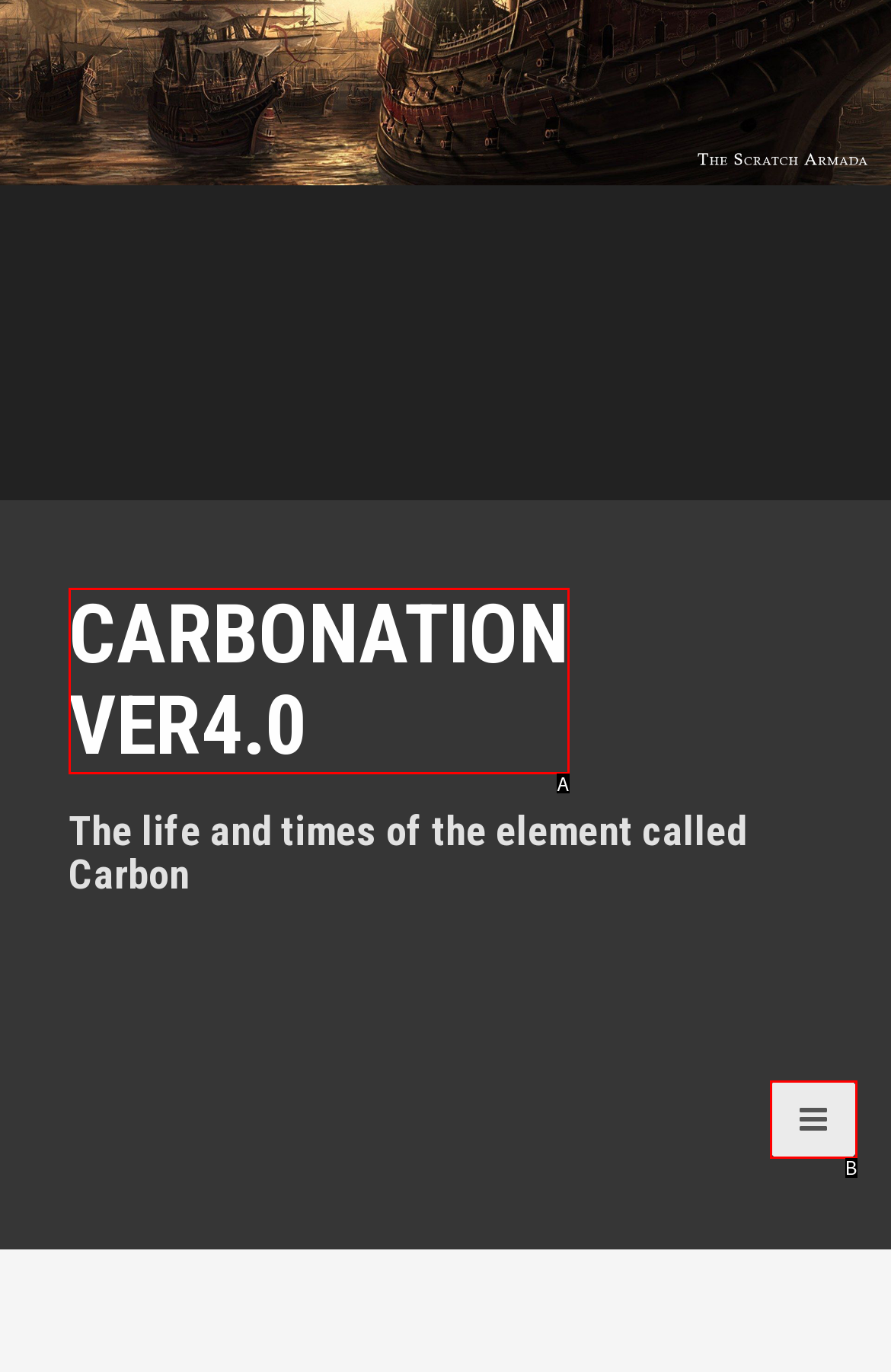Match the description: parent_node: CARBONATION VER4.0 to one of the options shown. Reply with the letter of the best match.

B